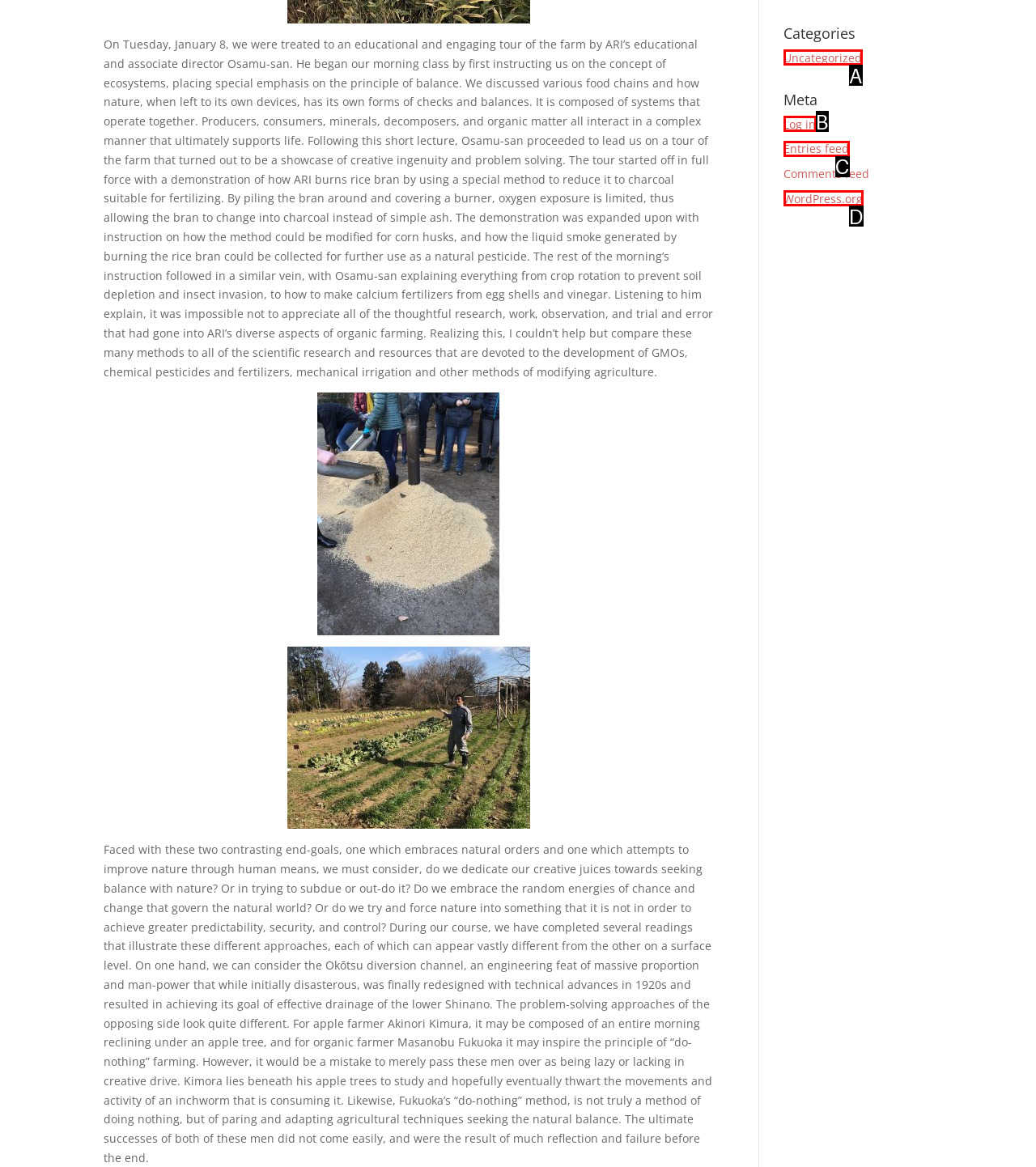With the description: Log in, find the option that corresponds most closely and answer with its letter directly.

B